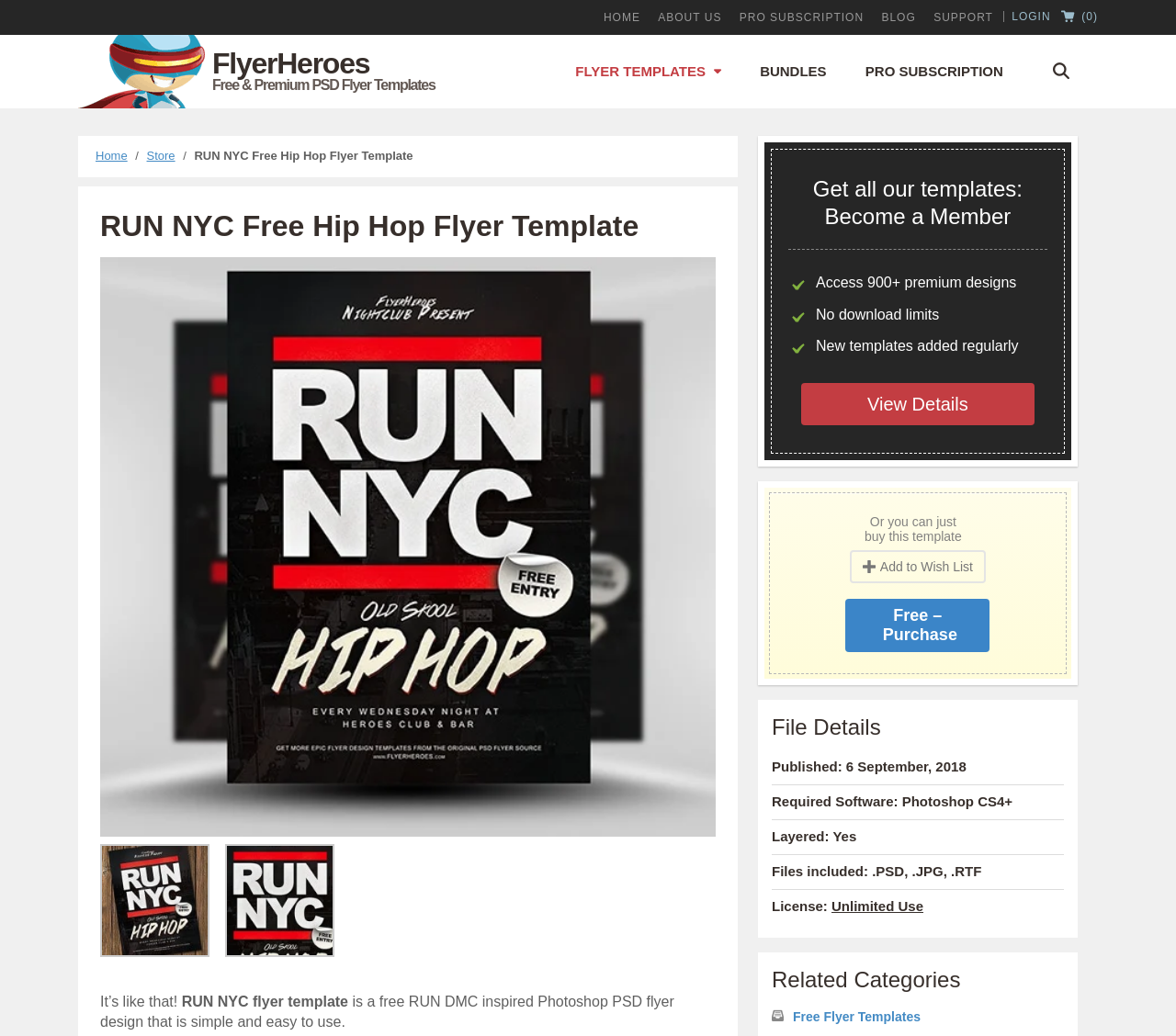Respond with a single word or phrase for the following question: 
How many categories are related to this template?

1